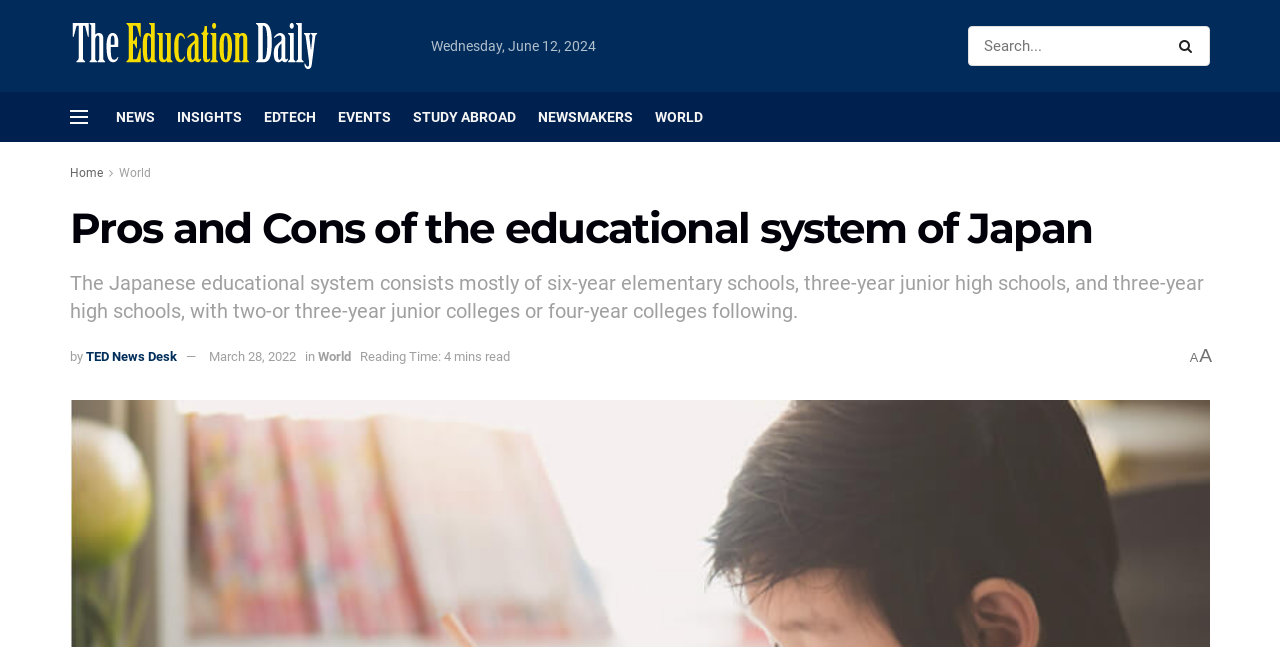For the given element description March 28, 2022, determine the bounding box coordinates of the UI element. The coordinates should follow the format (top-left x, top-left y, bottom-right x, bottom-right y) and be within the range of 0 to 1.

[0.163, 0.54, 0.231, 0.563]